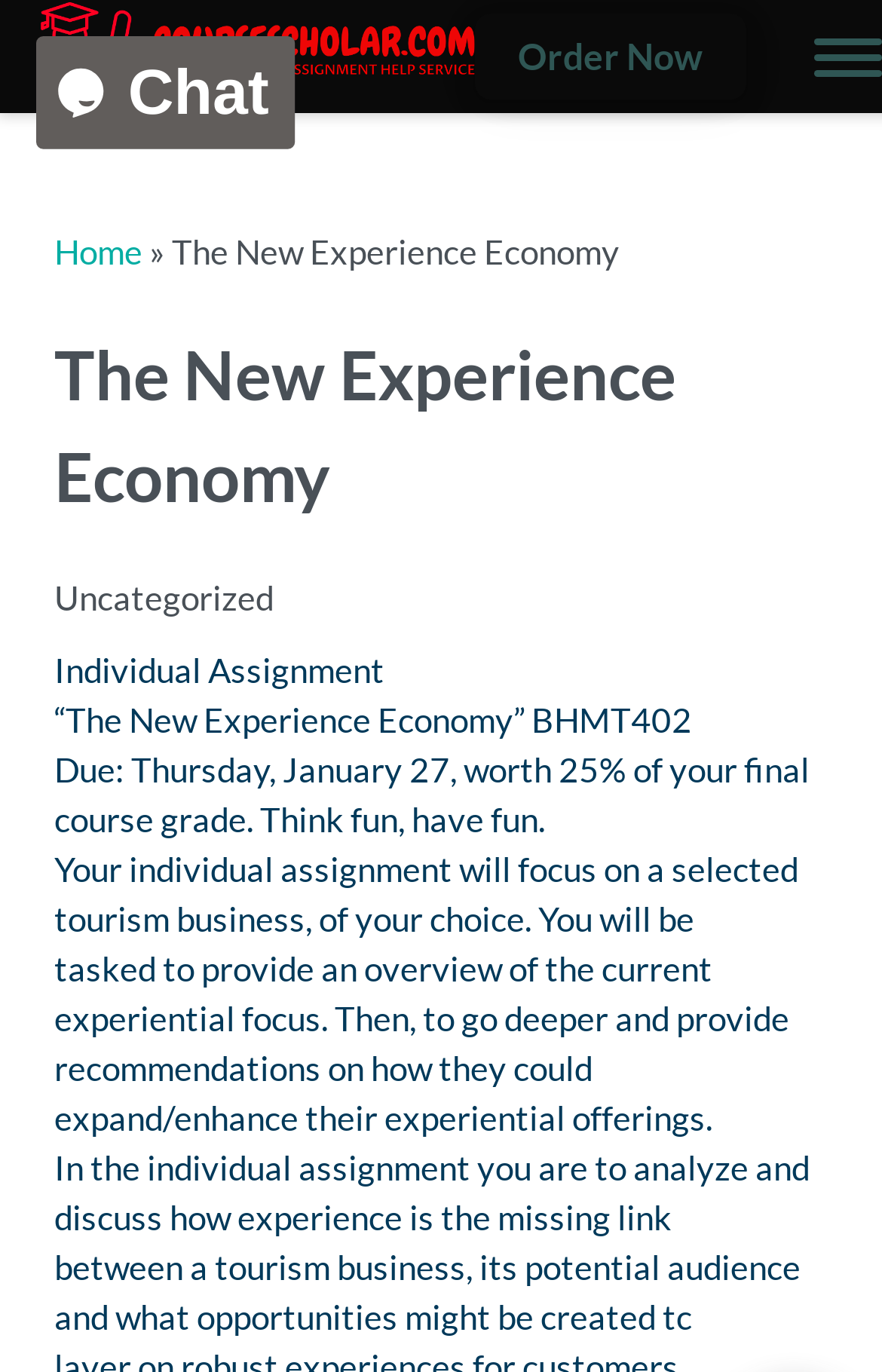What is the name of the course?
Kindly give a detailed and elaborate answer to the question.

The course name can be found in the text '“The New Experience Economy” BHMT402' which is a StaticText element with bounding box coordinates [0.062, 0.51, 0.785, 0.539].